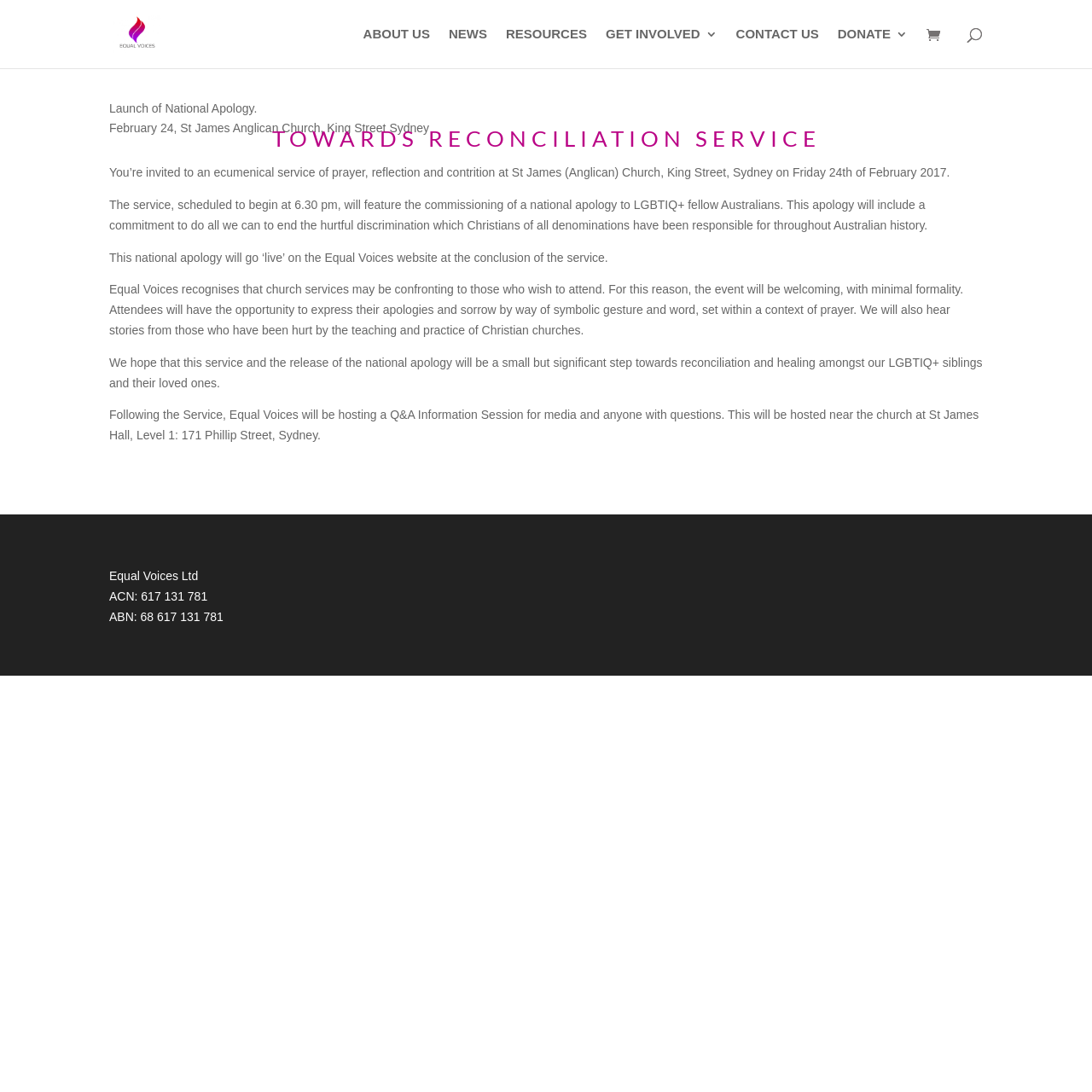Select the bounding box coordinates of the element I need to click to carry out the following instruction: "Click the DONATE link".

[0.767, 0.026, 0.831, 0.062]